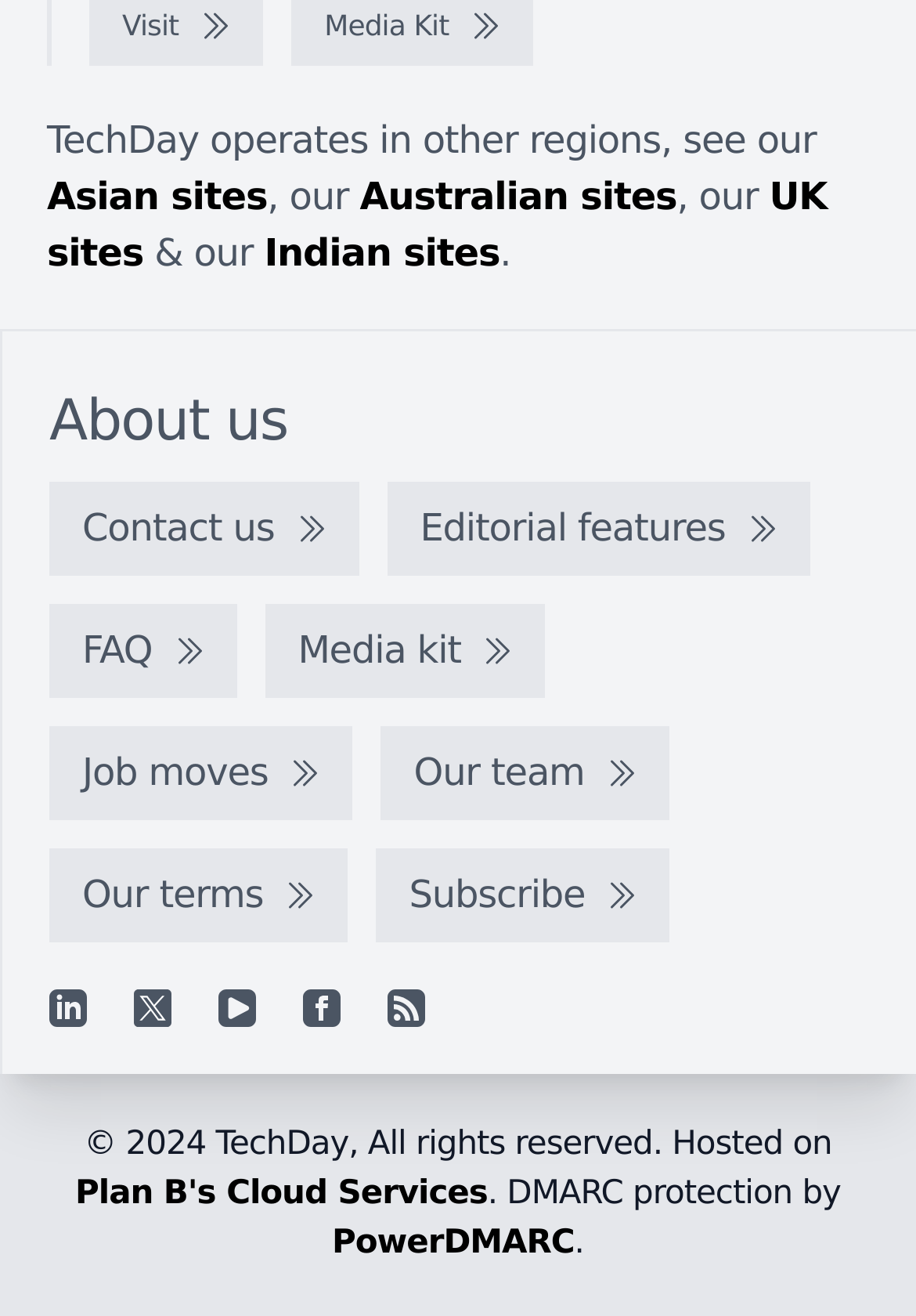How many links are there in the main menu?
Refer to the image and respond with a one-word or short-phrase answer.

8